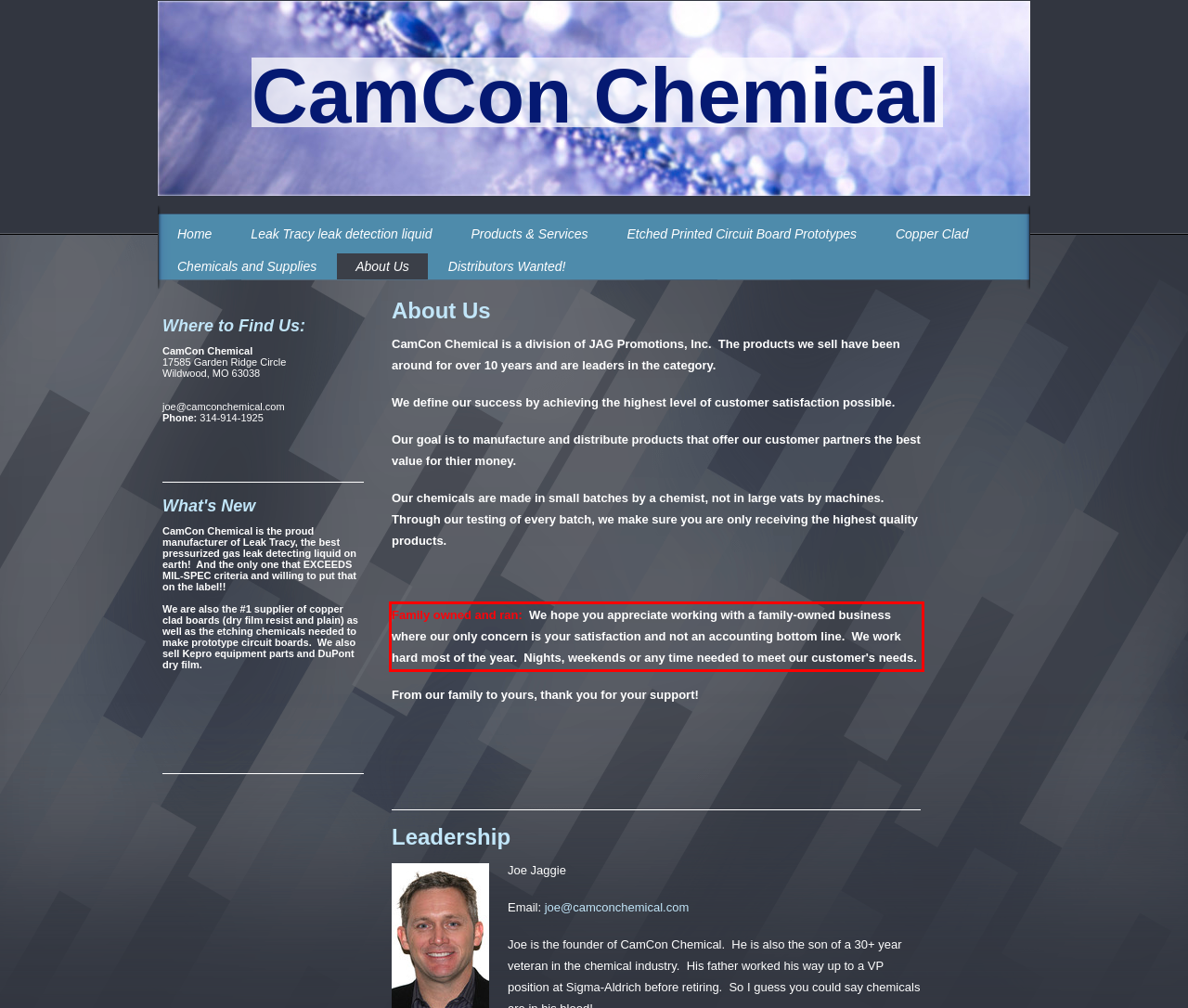You are given a screenshot with a red rectangle. Identify and extract the text within this red bounding box using OCR.

Family owned and ran: We hope you appreciate working with a family-owned business where our only concern is your satisfaction and not an accounting bottom line. We work hard most of the year. Nights, weekends or any time needed to meet our customer's needs.